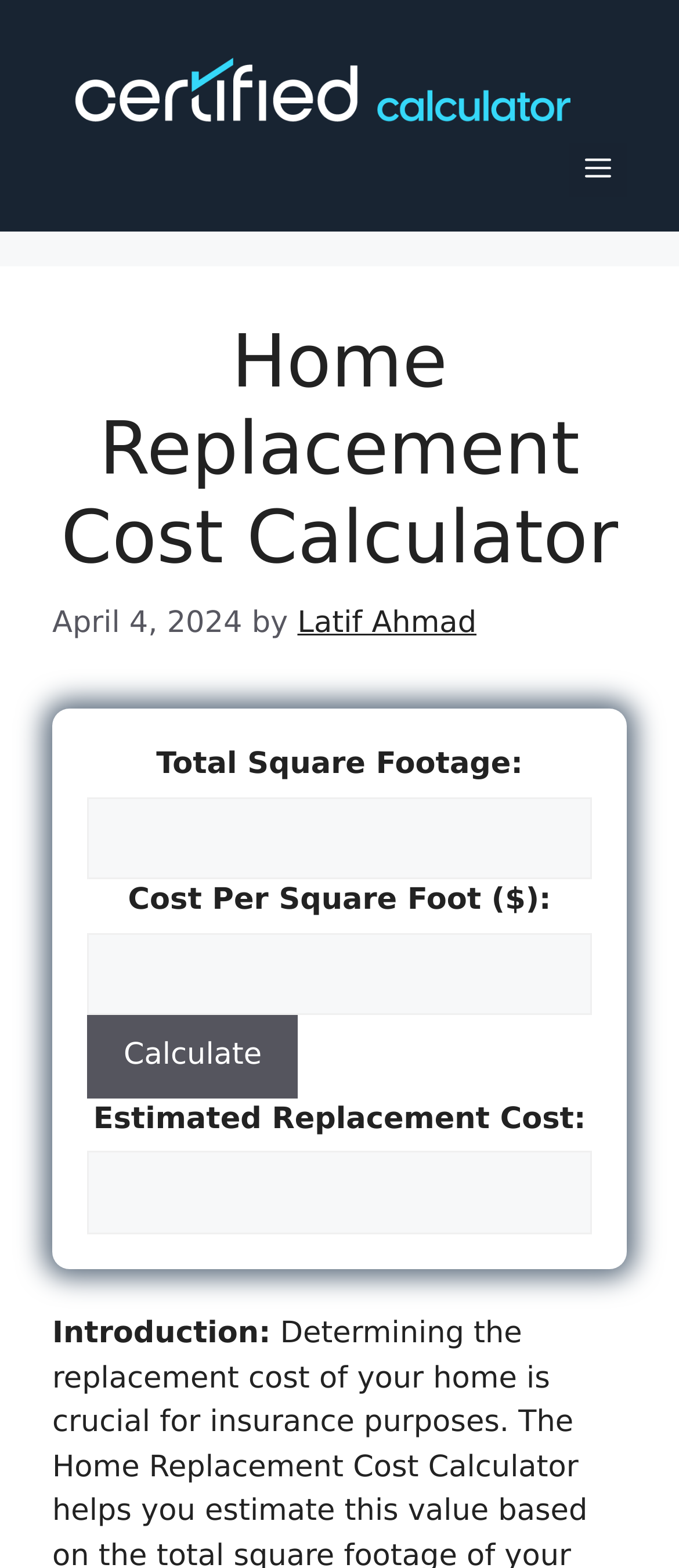Locate the UI element described by Calculate and provide its bounding box coordinates. Use the format (top-left x, top-left y, bottom-right x, bottom-right y) with all values as floating point numbers between 0 and 1.

[0.128, 0.648, 0.44, 0.7]